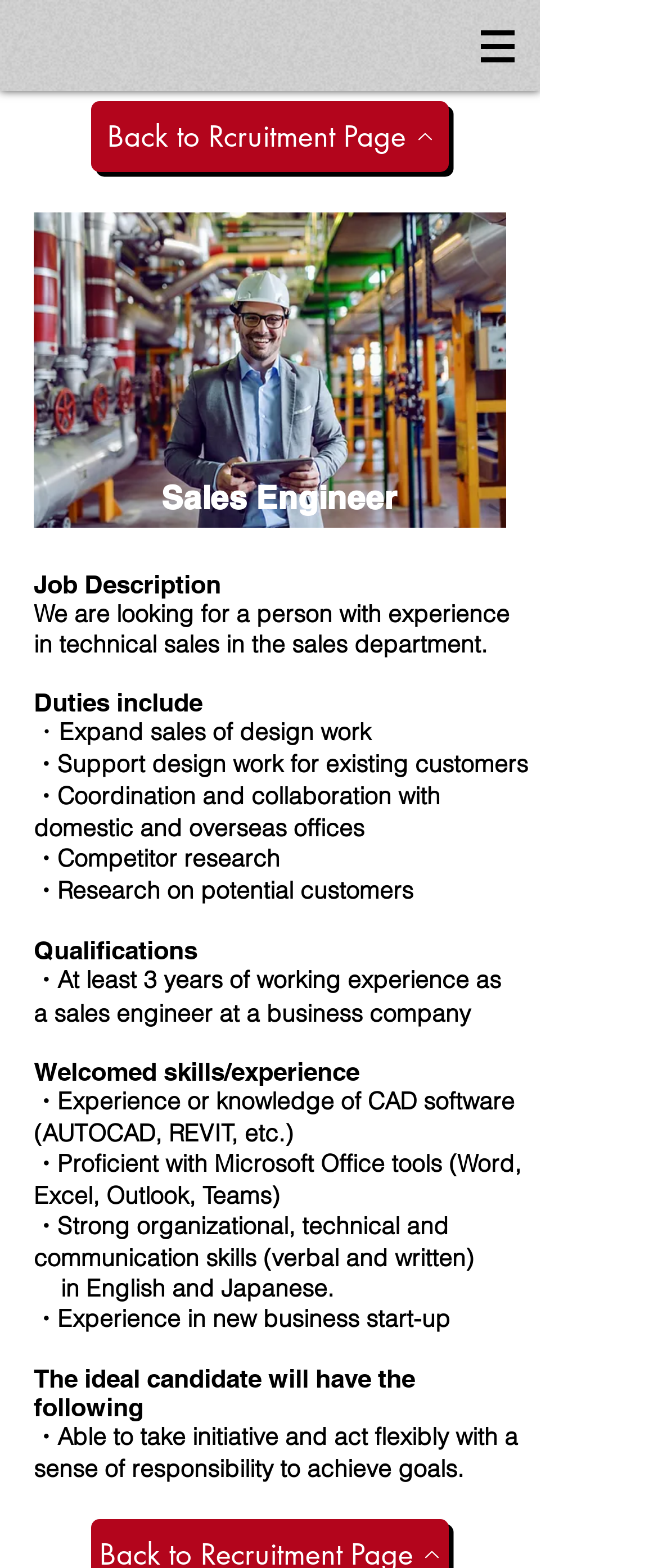Offer a comprehensive description of the webpage’s content and structure.

This webpage appears to be a job recruitment page for a Sales Engineer position at a company called YAMATOCAD, which specializes in 3D CAD design. 

At the top of the page, there is a navigation menu labeled "Site" with a button that has a popup menu. Below the navigation menu, there is a link to return to the recruitment page. 

On the left side of the page, there is a large image of a handsome smiling supervisor in a gray suit, which takes up about half of the page's height. 

To the right of the image, there is a heading that reads "Sales Engineer" in a larger font size. Below the heading, there is a detailed job description that outlines the duties, qualifications, and welcomed skills and experience for the position. The job description is divided into sections, including duties, qualifications, and welcomed skills and experience. 

The duties section lists several responsibilities, including expanding sales of design work, supporting design work for existing customers, and conducting competitor research. The qualifications section requires at least three years of working experience as a sales engineer, and the welcomed skills and experience section includes knowledge of CAD software, proficiency in Microsoft Office tools, and strong organizational and communication skills. 

The ideal candidate is described as someone who can take initiative and act flexibly with a sense of responsibility to achieve goals.